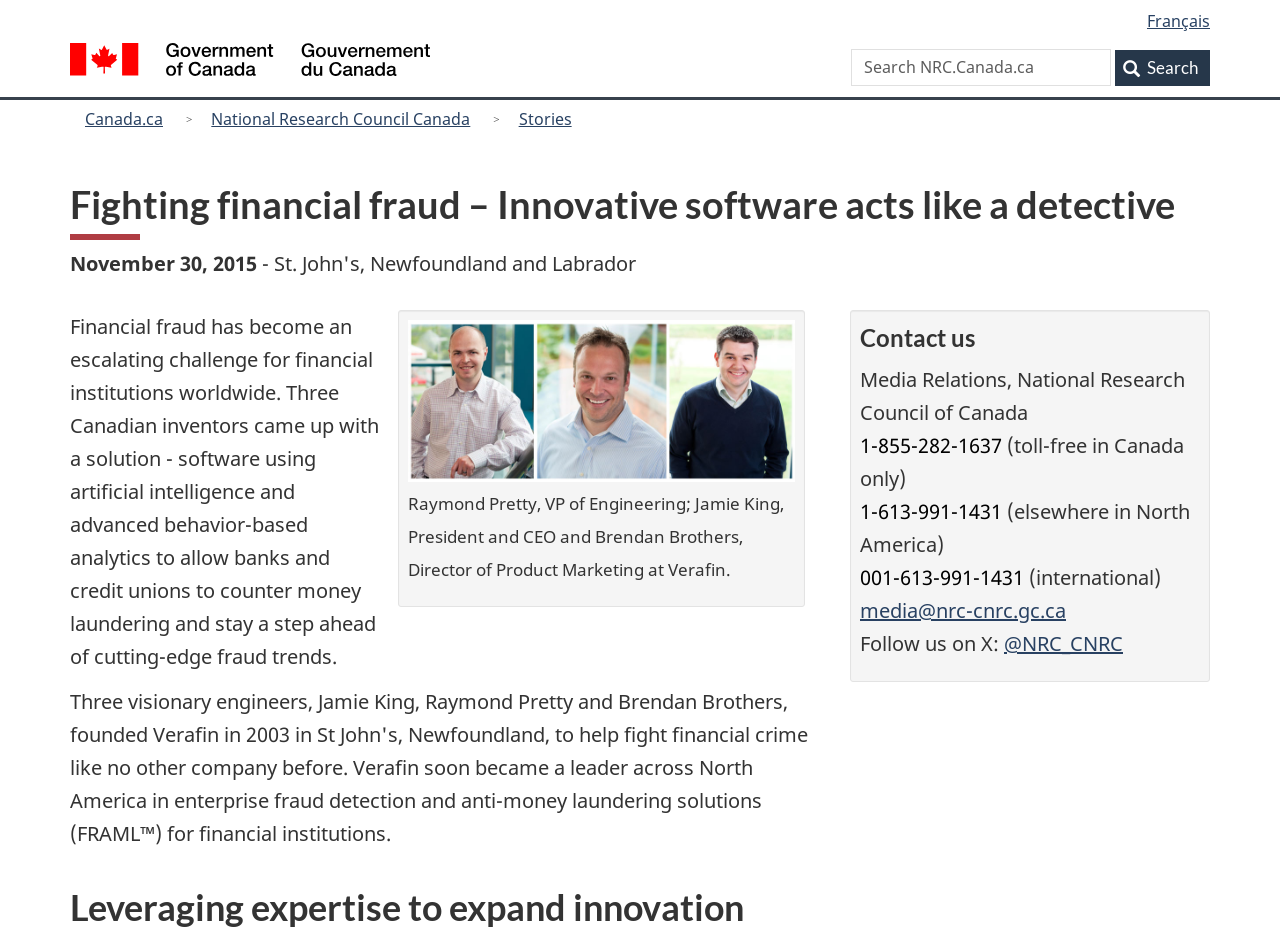Provide the bounding box coordinates of the HTML element described as: "parent_node: Search name="keys" placeholder="Search NRC.Canada.ca"". The bounding box coordinates should be four float numbers between 0 and 1, i.e., [left, top, right, bottom].

[0.661, 0.053, 0.864, 0.092]